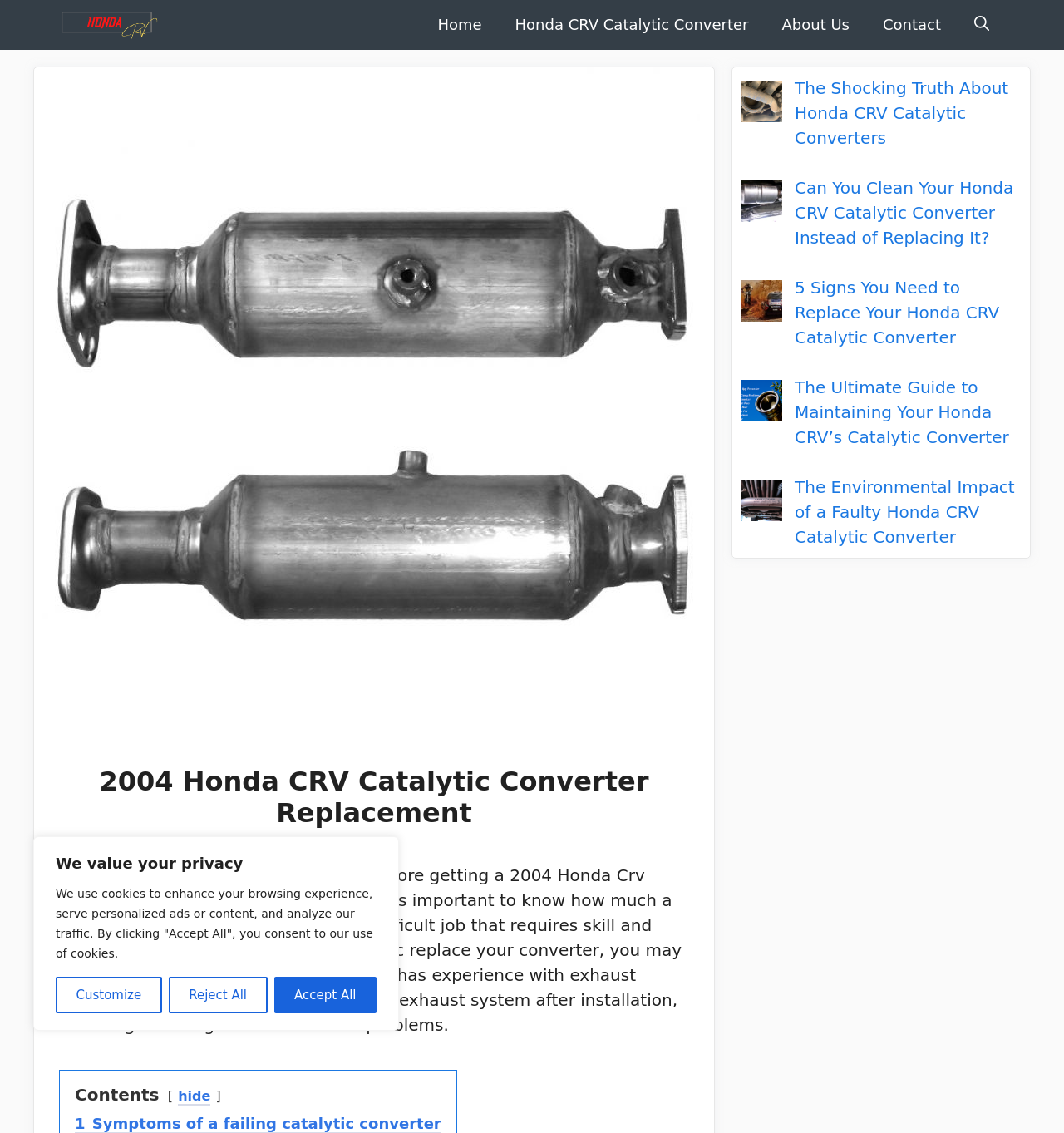What is the main topic of the article?
Make sure to answer the question with a detailed and comprehensive explanation.

The main topic of the article is clearly stated in the heading '2004 Honda CRV Catalytic Converter Replacement' and is further supported by the content of the article, which discusses various aspects of replacing the catalytic converter of a 2004 Honda CRV.